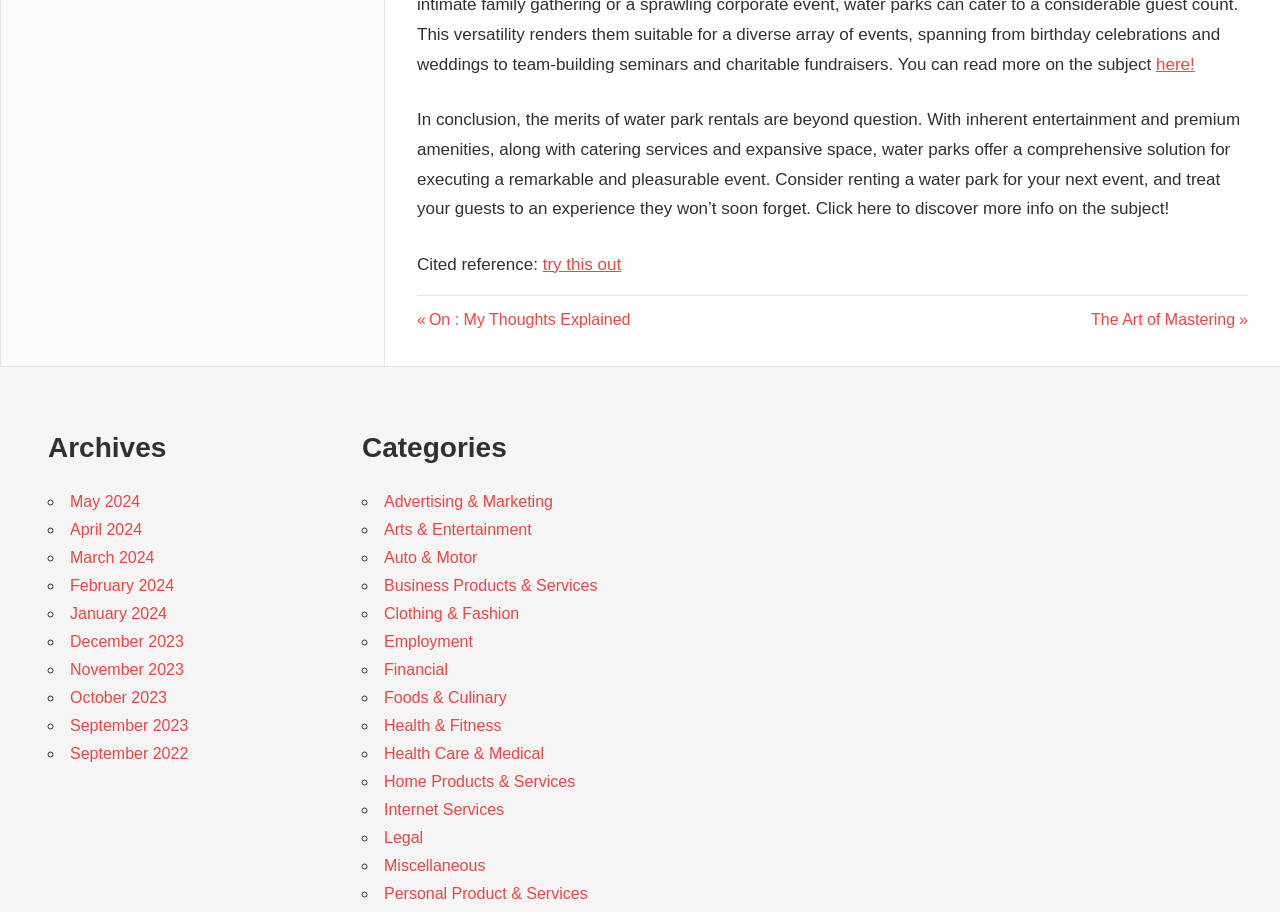Identify the bounding box coordinates for the region to click in order to carry out this instruction: "Get a quote for owner operator commercial truck insurance in Virginia". Provide the coordinates using four float numbers between 0 and 1, formatted as [left, top, right, bottom].

None